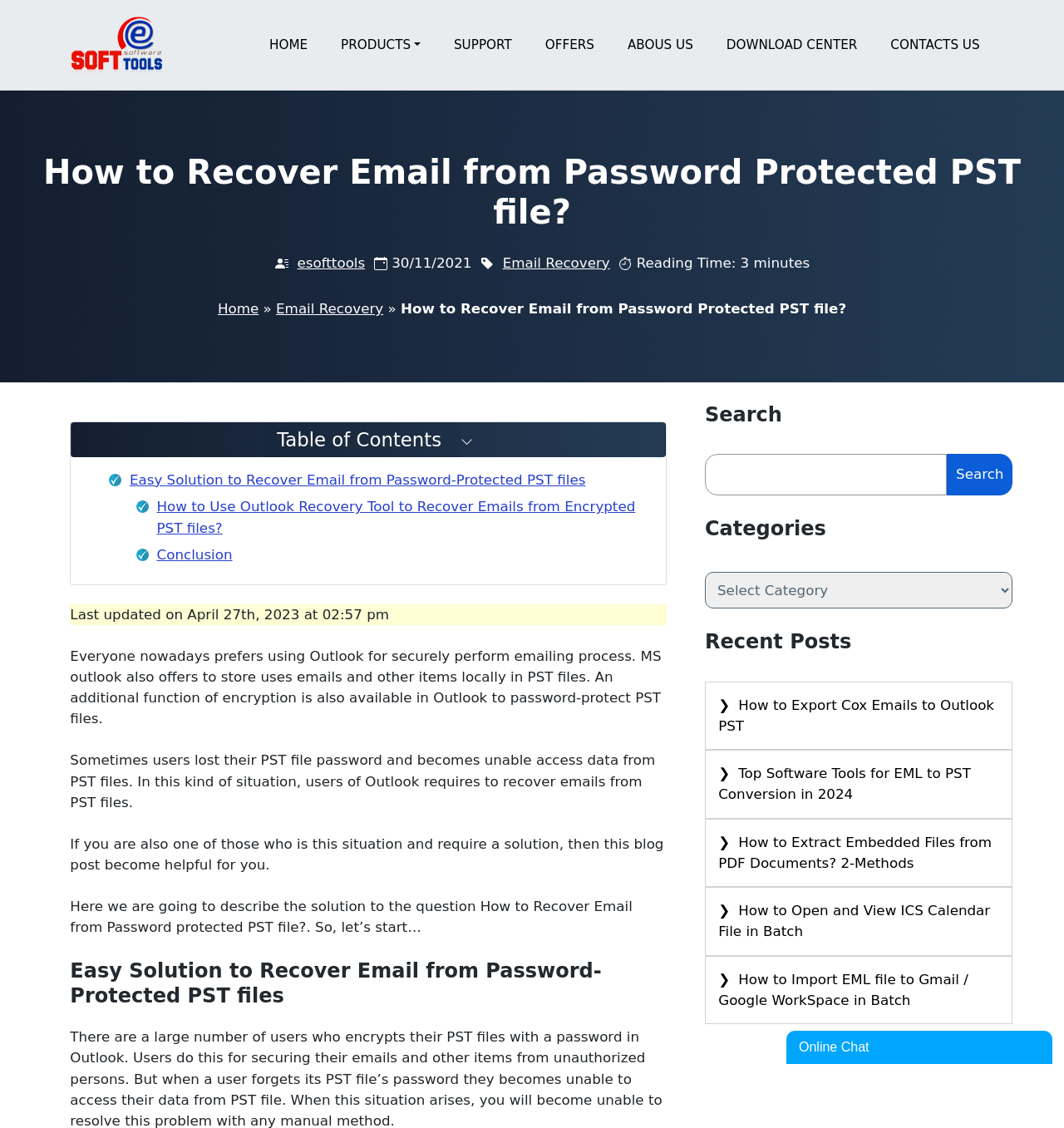Locate the bounding box coordinates of the element that needs to be clicked to carry out the instruction: "Click on the 'HOME' link". The coordinates should be given as four float numbers ranging from 0 to 1, i.e., [left, top, right, bottom].

[0.238, 0.024, 0.305, 0.056]